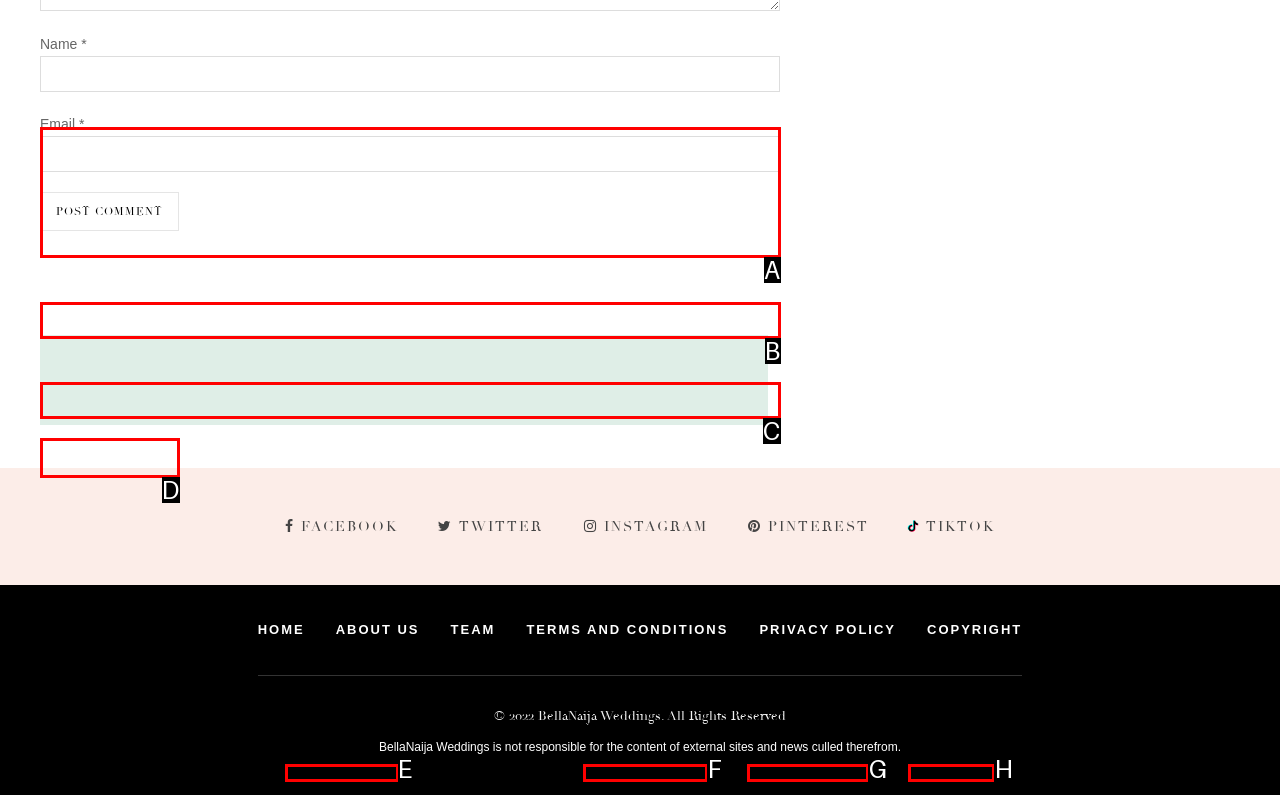Given the description: name="submit" value="Post Comment", determine the corresponding lettered UI element.
Answer with the letter of the selected option.

D